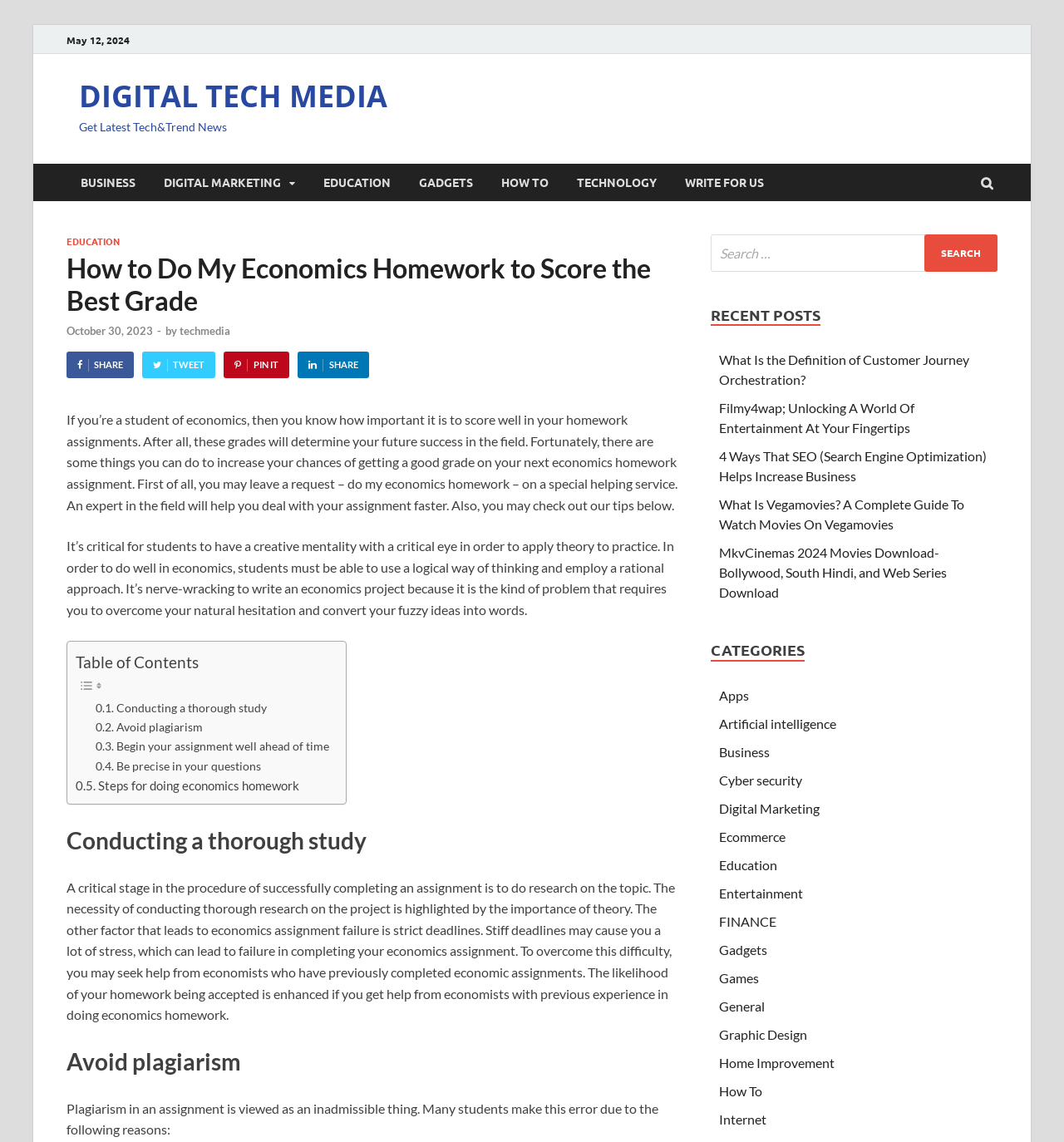How many categories are listed on the webpage?
Observe the image and answer the question with a one-word or short phrase response.

18